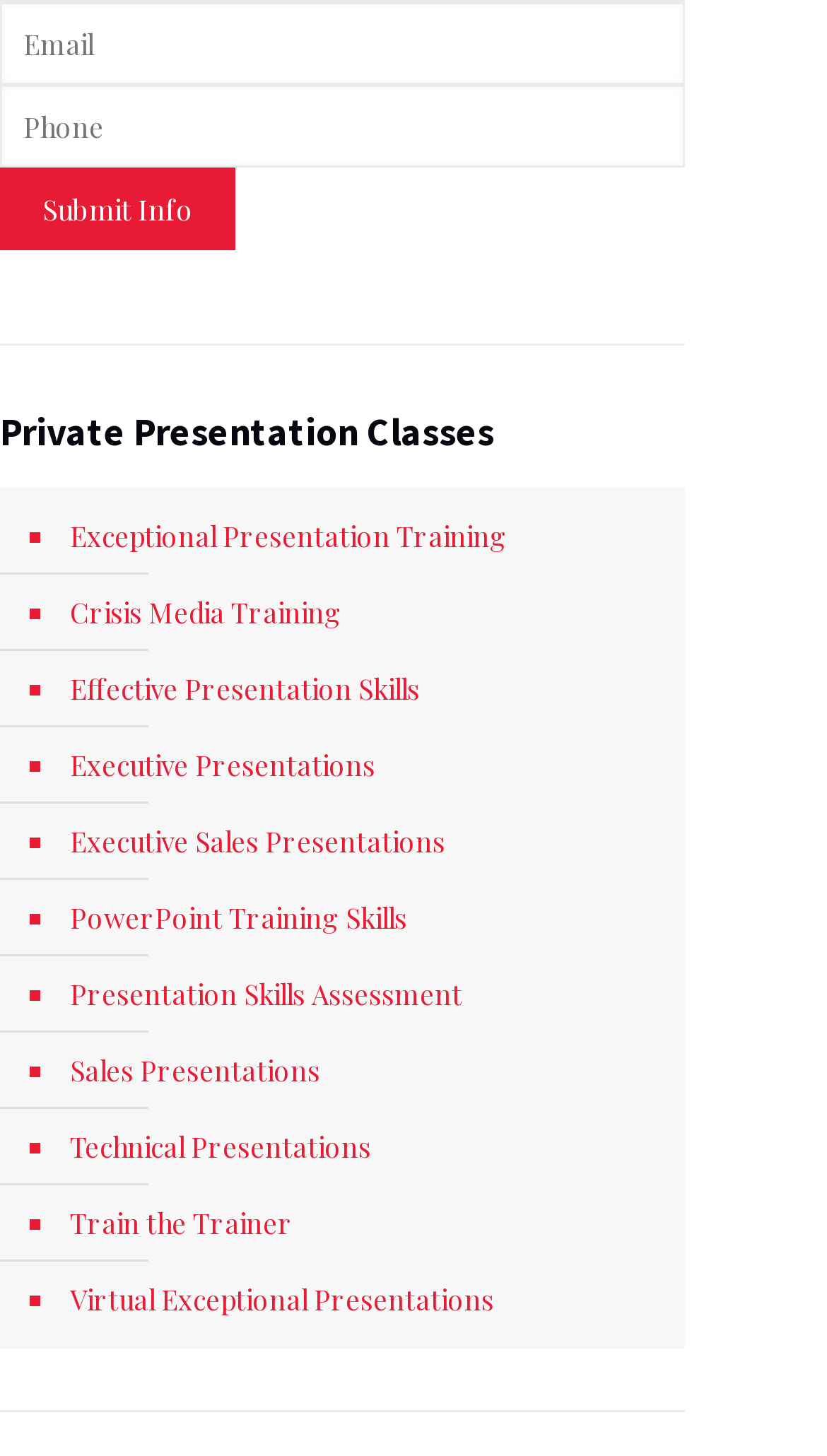Provide the bounding box coordinates of the UI element this sentence describes: "Executive Presentations".

[0.077, 0.5, 0.803, 0.552]